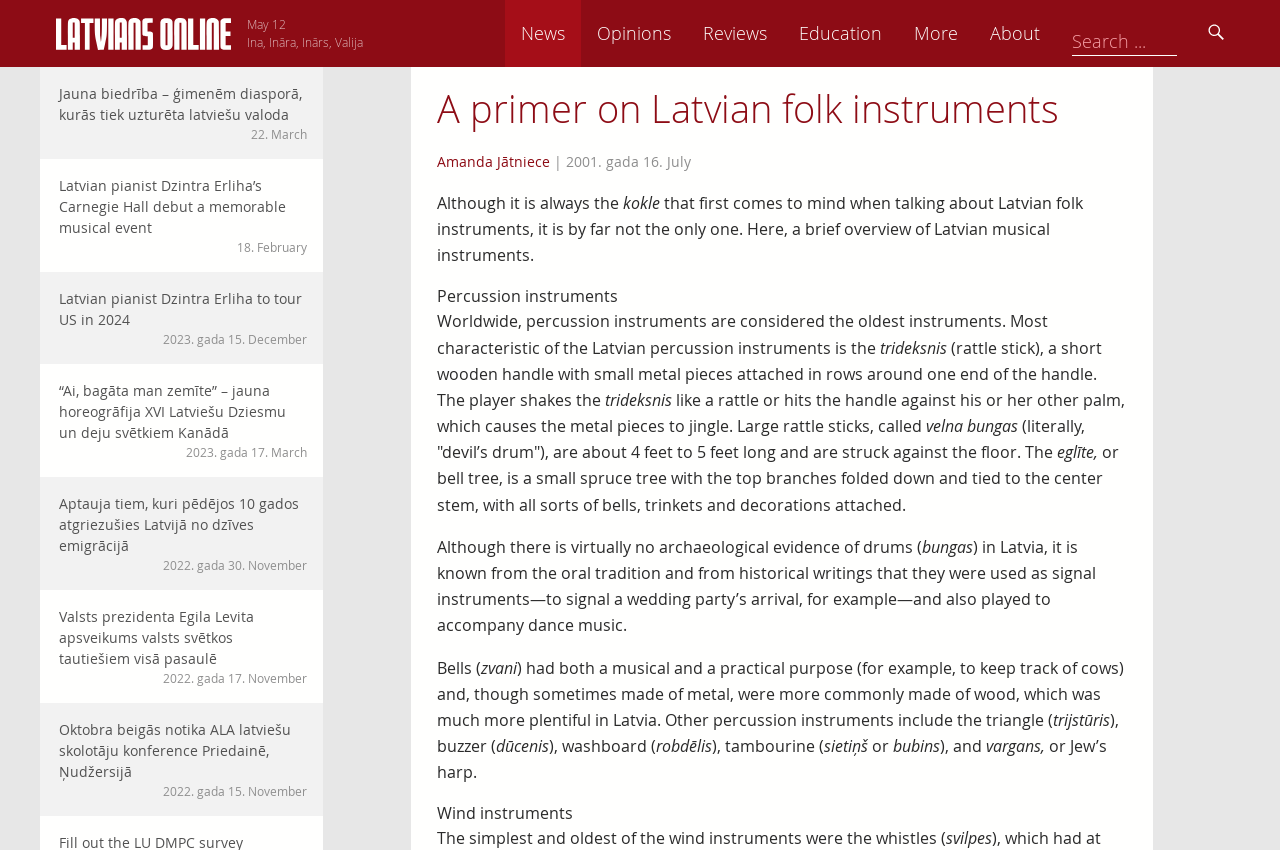Using the webpage screenshot, locate the HTML element that fits the following description and provide its bounding box: "News".

[0.501, 0.0, 0.56, 0.079]